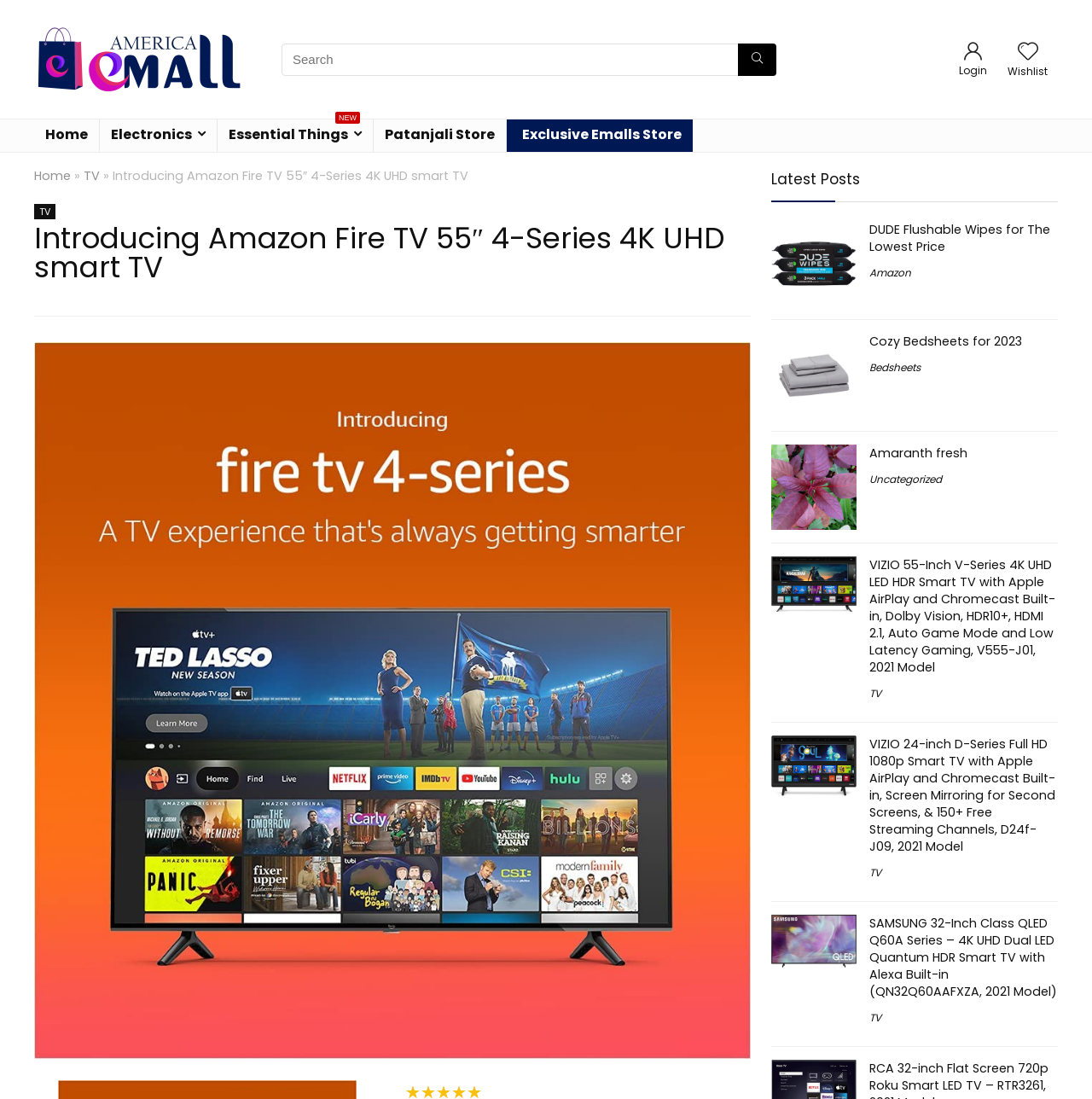Find the bounding box coordinates of the element I should click to carry out the following instruction: "Login to your account".

[0.878, 0.057, 0.904, 0.07]